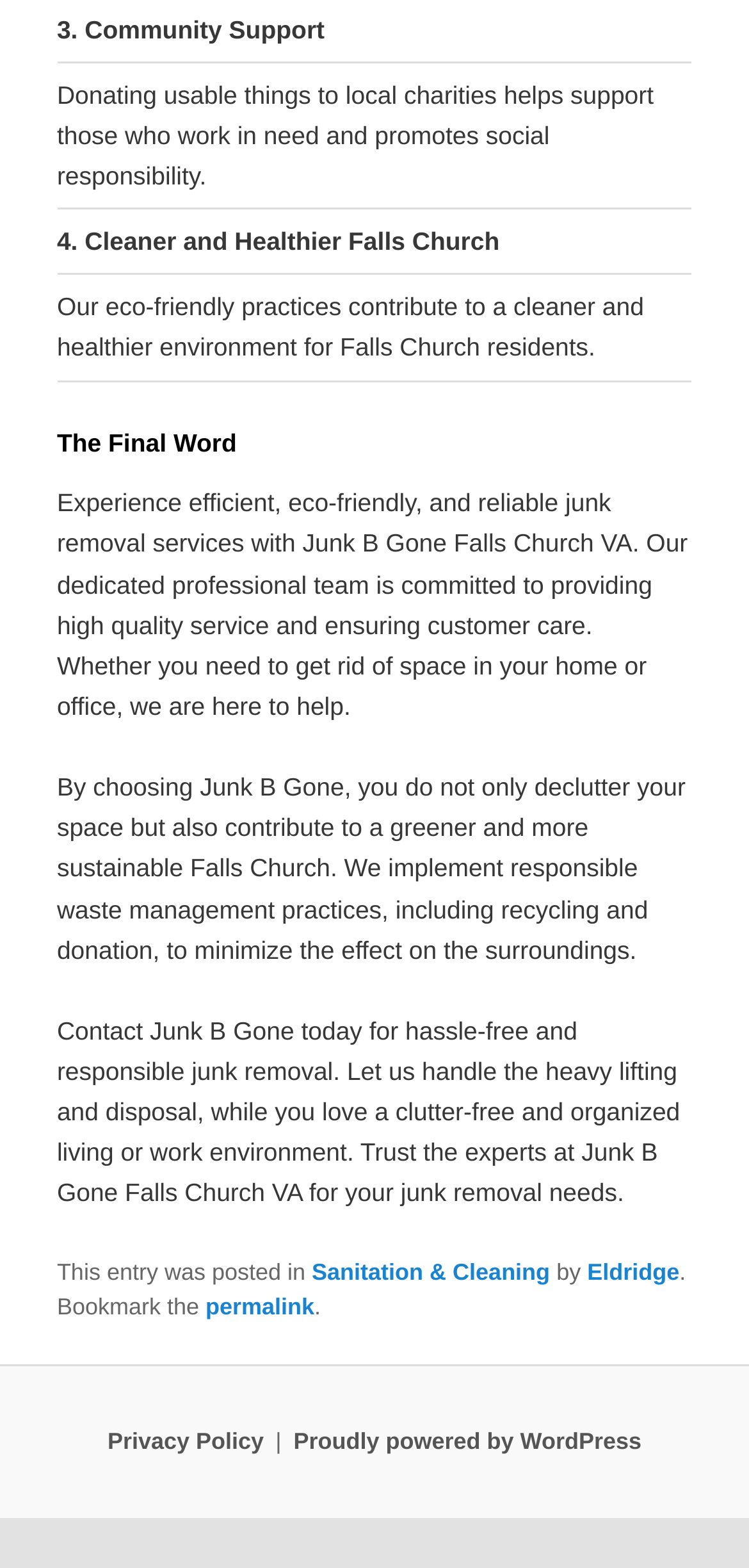What is the benefit of choosing Junk B Gone?
Look at the screenshot and provide an in-depth answer.

According to the webpage, by choosing Junk B Gone, customers not only declutter their space but also contribute to a greener and more sustainable Falls Church, which is mentioned in the text 'By choosing Junk B Gone, you do not only declutter your space but also contribute to a greener and more sustainable Falls Church.'